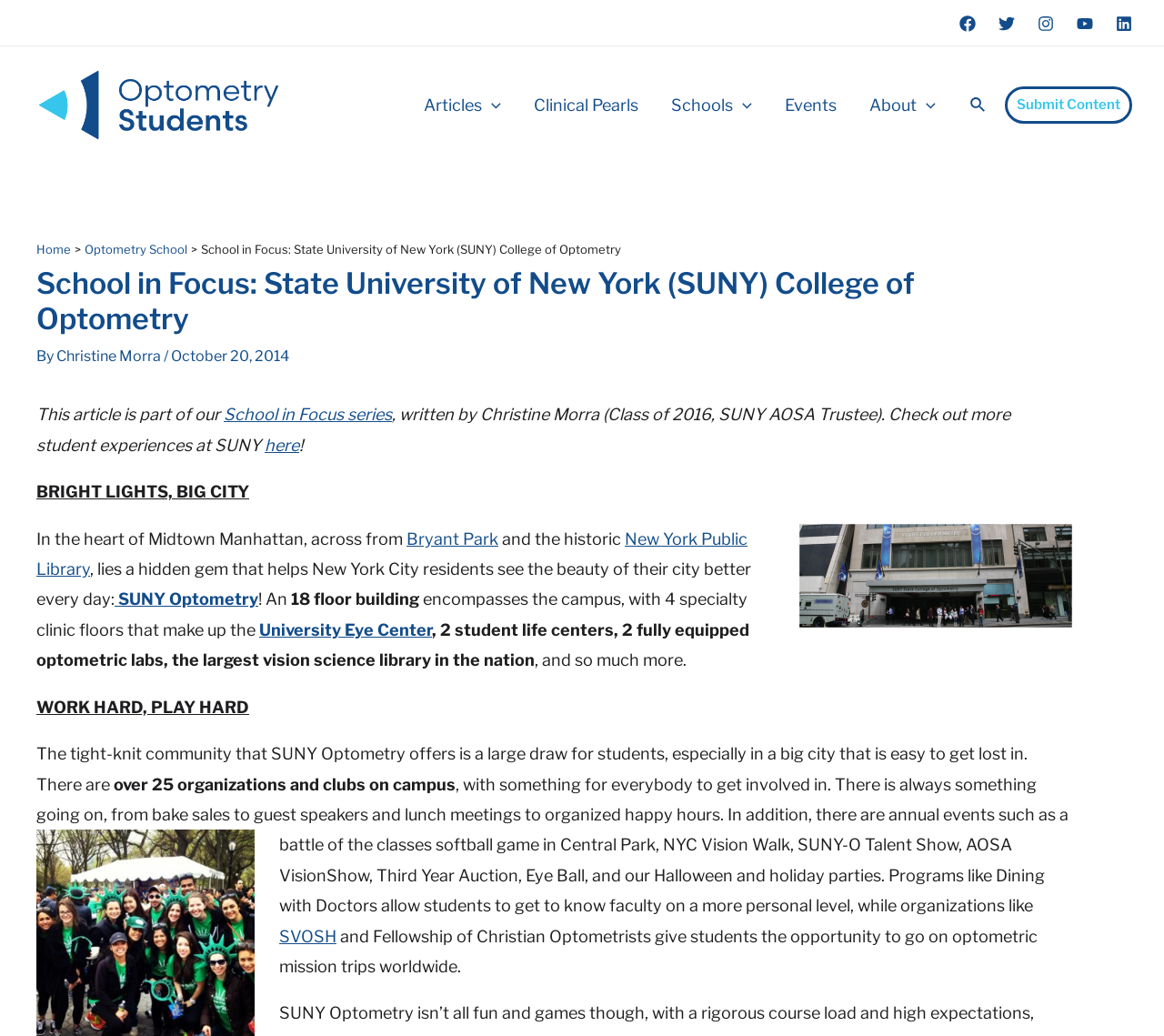Extract the text of the main heading from the webpage.

School in Focus: State University of New York (SUNY) College of Optometry